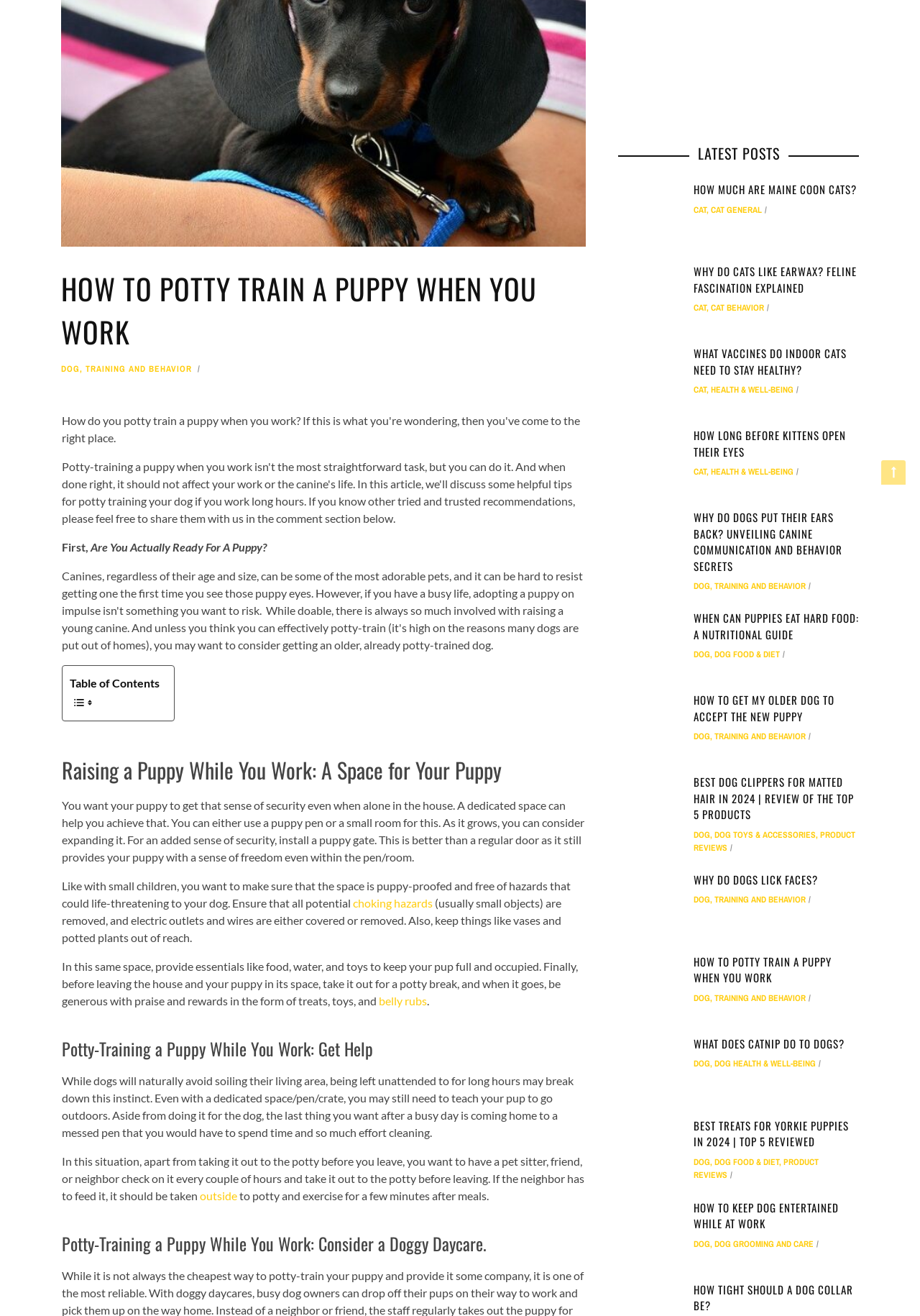Show the bounding box coordinates for the HTML element described as: "parent_node: PREVIOUS STORY".

[0.0, 0.052, 0.03, 0.087]